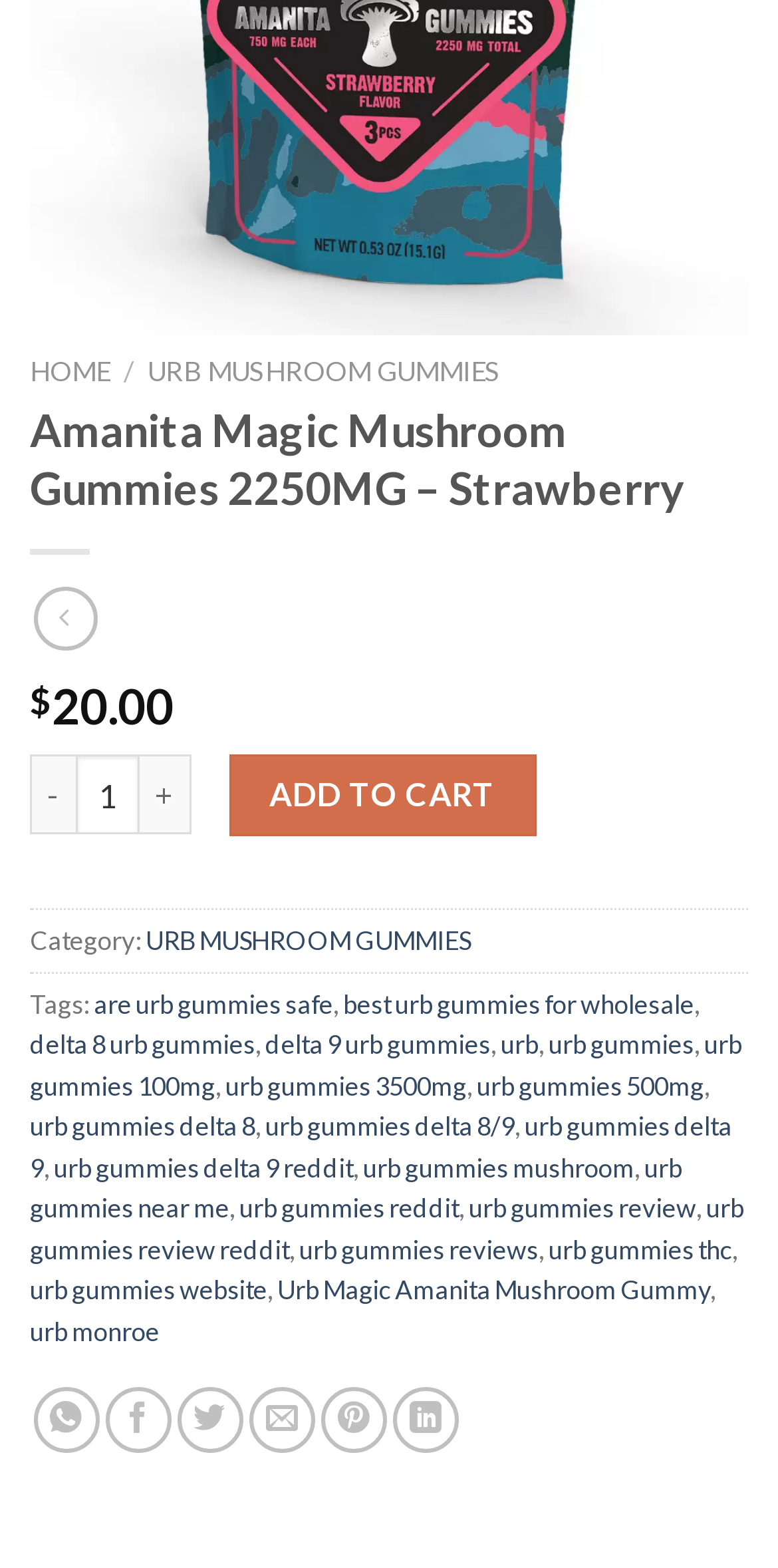Identify the bounding box coordinates for the UI element mentioned here: "urb gummies review reddit". Provide the coordinates as four float values between 0 and 1, i.e., [left, top, right, bottom].

[0.038, 0.76, 0.956, 0.807]